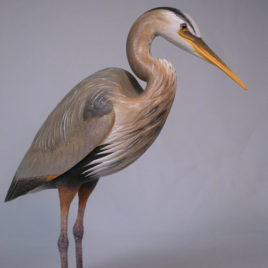Provide a single word or phrase answer to the question: 
What is the material of the base of the sculpture?

Hardwood